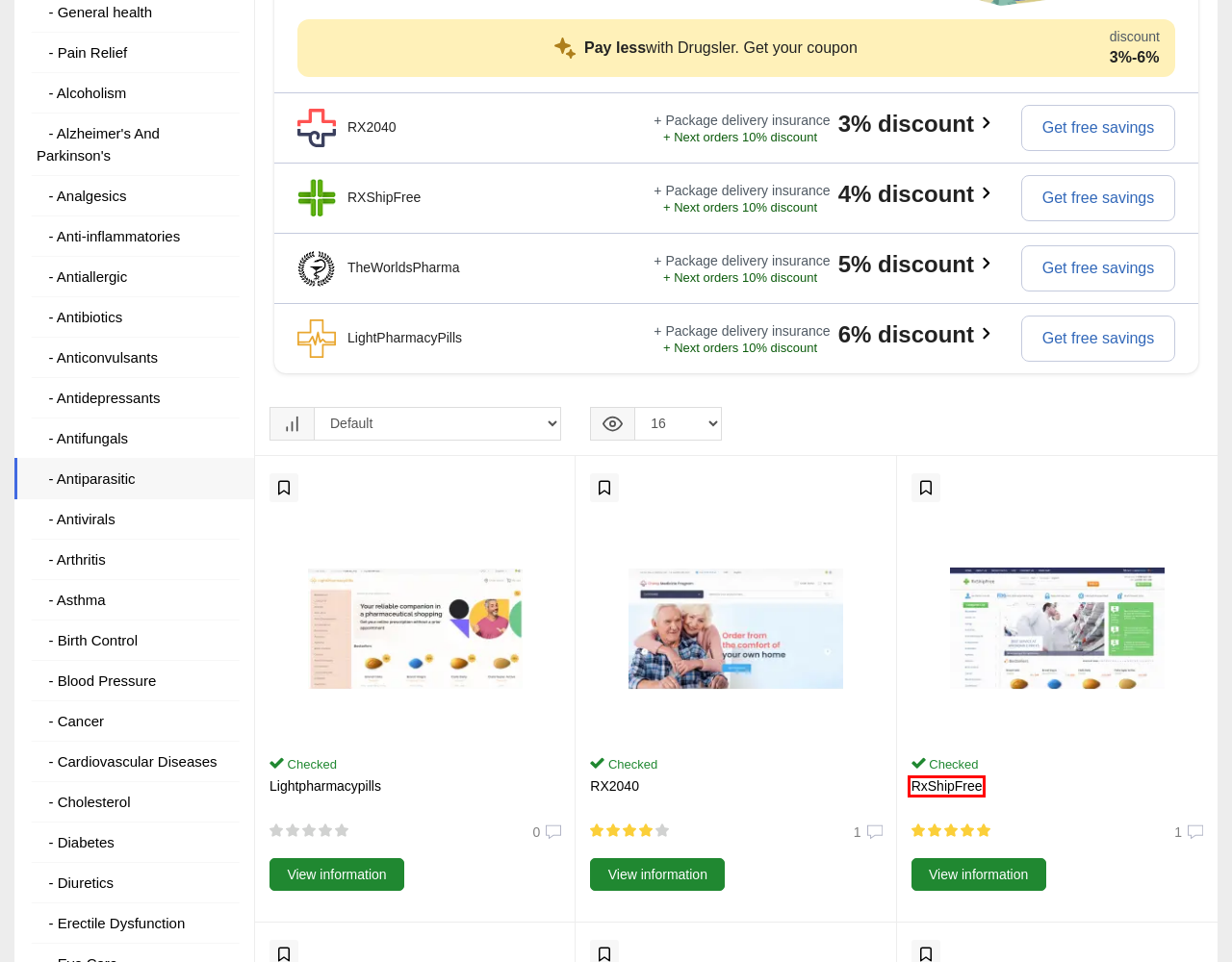You are provided with a screenshot of a webpage that includes a red rectangle bounding box. Please choose the most appropriate webpage description that matches the new webpage after clicking the element within the red bounding box. Here are the candidates:
A. Antiallergic
B. Antifungals
C. Anticonvulsants
D. RxShipFree
E. Antibiotics treatmet
F. Antidepressants
G. Analgesics
H. Birth Control

D